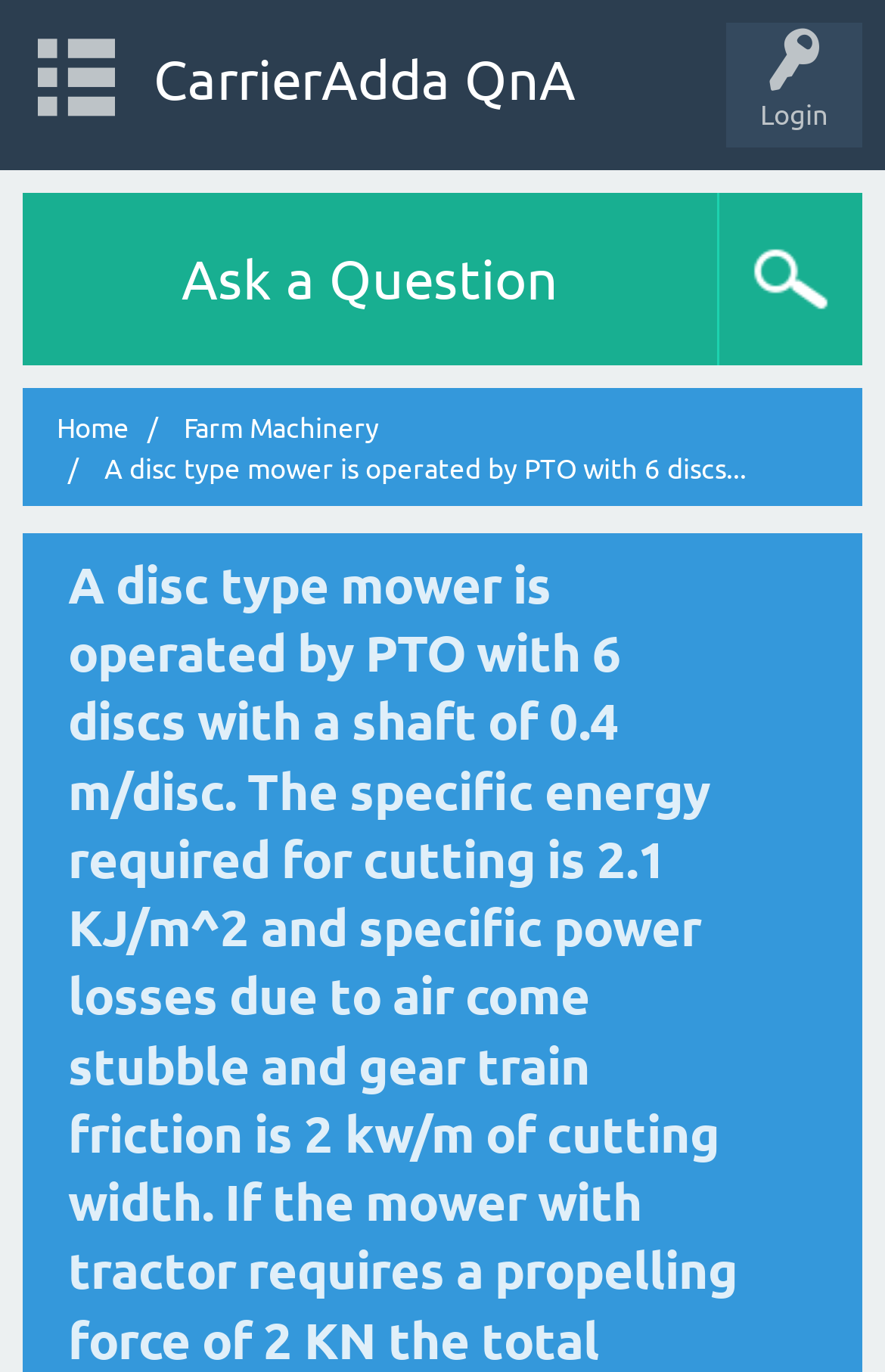Answer in one word or a short phrase: 
What is the purpose of the 'Ask a Question' link?

To ask a question